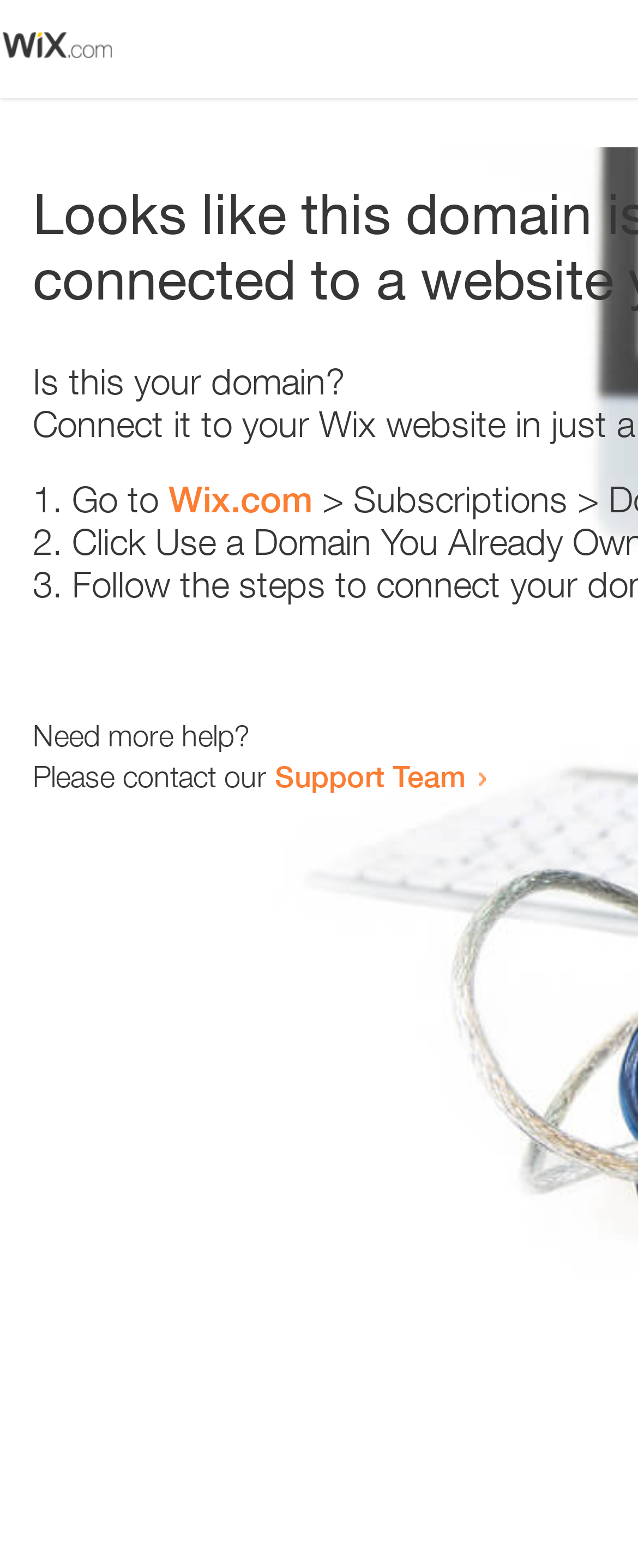Offer a comprehensive description of the webpage’s content and structure.

The webpage appears to be an error page, with a small image at the top left corner. Below the image, there is a heading that reads "Is this your domain?" centered on the page. 

Underneath the heading, there is a numbered list with three items. The first item starts with "1." and is followed by the text "Go to" and a link to "Wix.com". The second item starts with "2." and the third item starts with "3.", but their contents are not specified. 

At the bottom of the page, there is a section that provides additional help options. It starts with the text "Need more help?" and is followed by a sentence that reads "Please contact our". This sentence is completed with a link to the "Support Team".